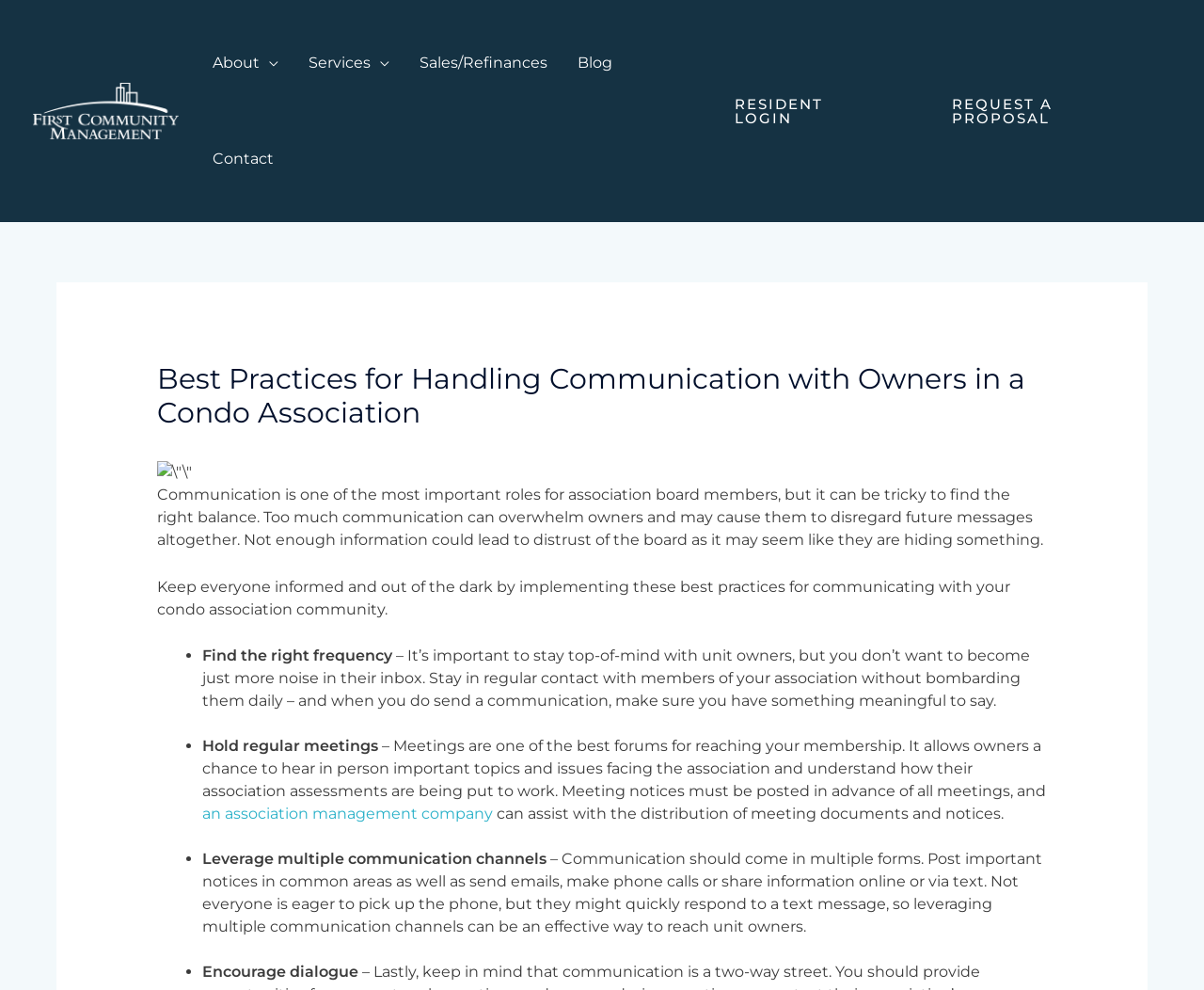Illustrate the webpage's structure and main components comprehensively.

The webpage is about best practices for handling communication with owners in a condo association. At the top left, there is a link to "First Community Management" accompanied by an image with the same name. Below this, a navigation menu is situated, containing links to "About", "Services", "Sales/Refinances", "Blog", and "Contact". 

On the right side, there are two prominent links: "RESIDENT LOGIN" and "REQUEST A PROPOSAL". 

The main content of the webpage is divided into sections. The first section has a heading "Best Practices for Handling Communication with Owners in a Condo Association" and an image below it. The following section consists of a paragraph discussing the importance of finding the right balance in communication with condo association owners. 

Below this, there are three bullet points with best practices for communication. The first point, "Find the right frequency", explains the importance of regular contact without overwhelming owners. The second point, "Hold regular meetings", highlights the benefits of in-person meetings for reaching the membership. The third point, "Leverage multiple communication channels", suggests using various forms of communication to reach unit owners. Each point has a brief description below it. 

Finally, there is a link to "an association management company" within the second point, which can assist with distributing meeting documents and notices.